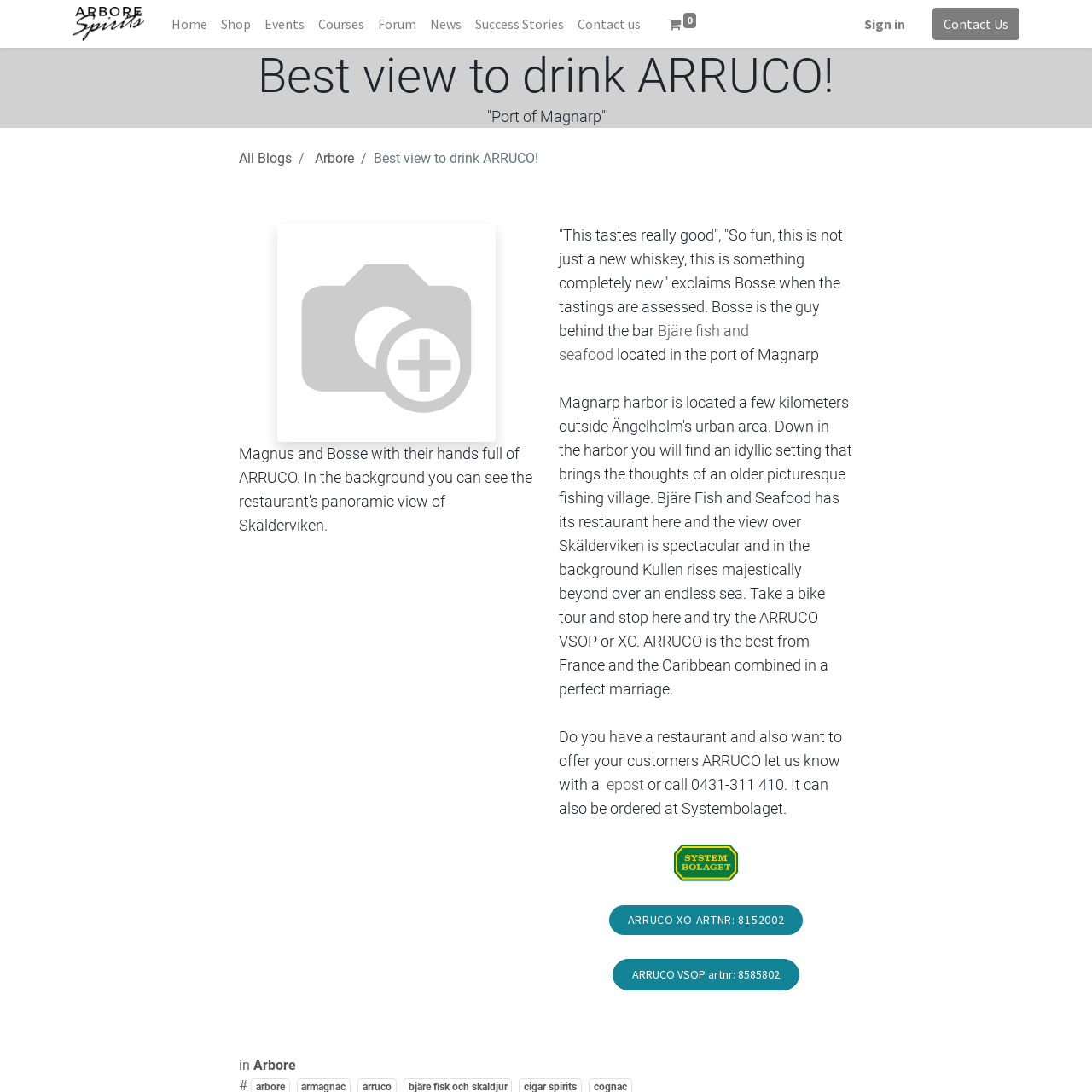How many types of ARRUCO whiskey are mentioned?
Based on the visual, give a brief answer using one word or a short phrase.

2